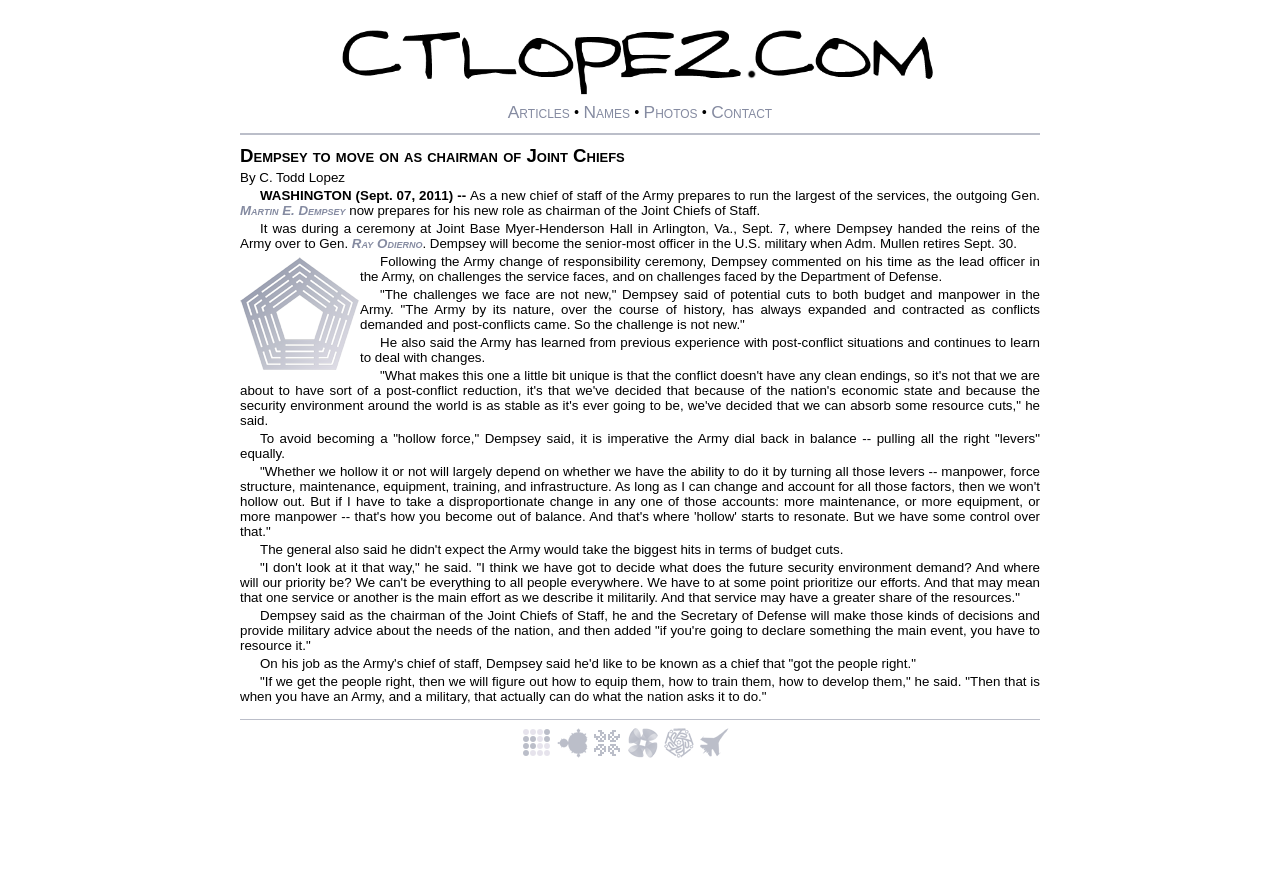Describe every aspect of the webpage in a detailed manner.

This webpage is about General Martin E. Dempsey's transition to becoming the chairman of the Joint Chiefs of Staff. At the top, there is a header section with links to "Articles", "Names", "Photos", and "Contact". Below this, there is a heading that reads "Dempsey to move on as chairman of Joint Chiefs". 

To the left of the heading, there is a small image of a pentagon icon. The main content of the webpage is a news article about General Dempsey's transition, written by C. Todd Lopez. The article discusses Dempsey's thoughts on his time as the lead officer in the Army, the challenges the service faces, and the challenges faced by the Department of Defense. 

The article is divided into several paragraphs, with Dempsey's quotes highlighted throughout. There are no images within the article itself, but at the bottom of the webpage, there are several small images, each linked to a different topic, including a four-by-four grid of dots, a representation of the Mandelbrot Set, an oscillator from the Game of Life, a twisty thing, and a snowflake. There is also a link to "All Stories" at the very bottom.